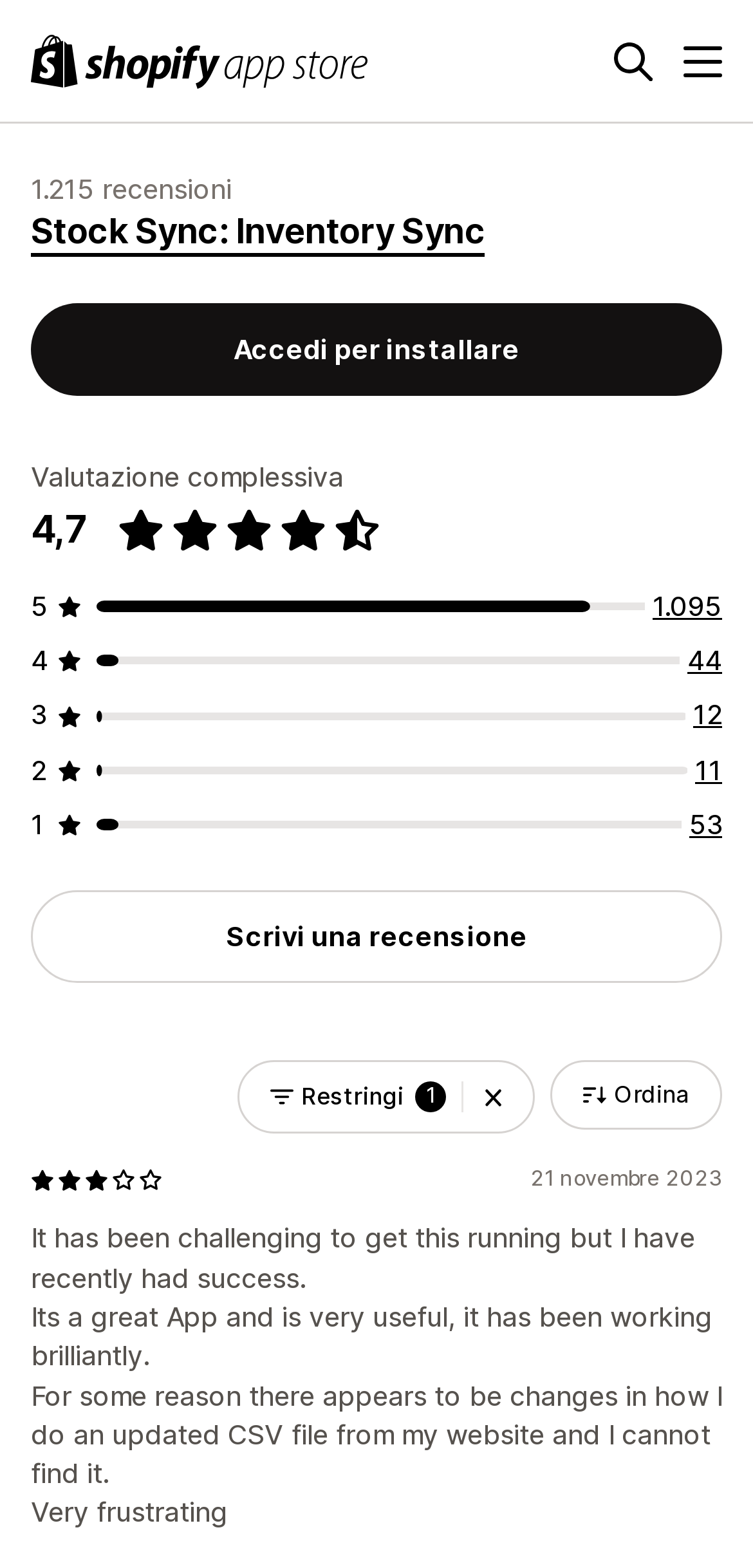Identify and provide the text content of the webpage's primary headline.

Stock Sync: Inventory Sync
1.215 recensioni